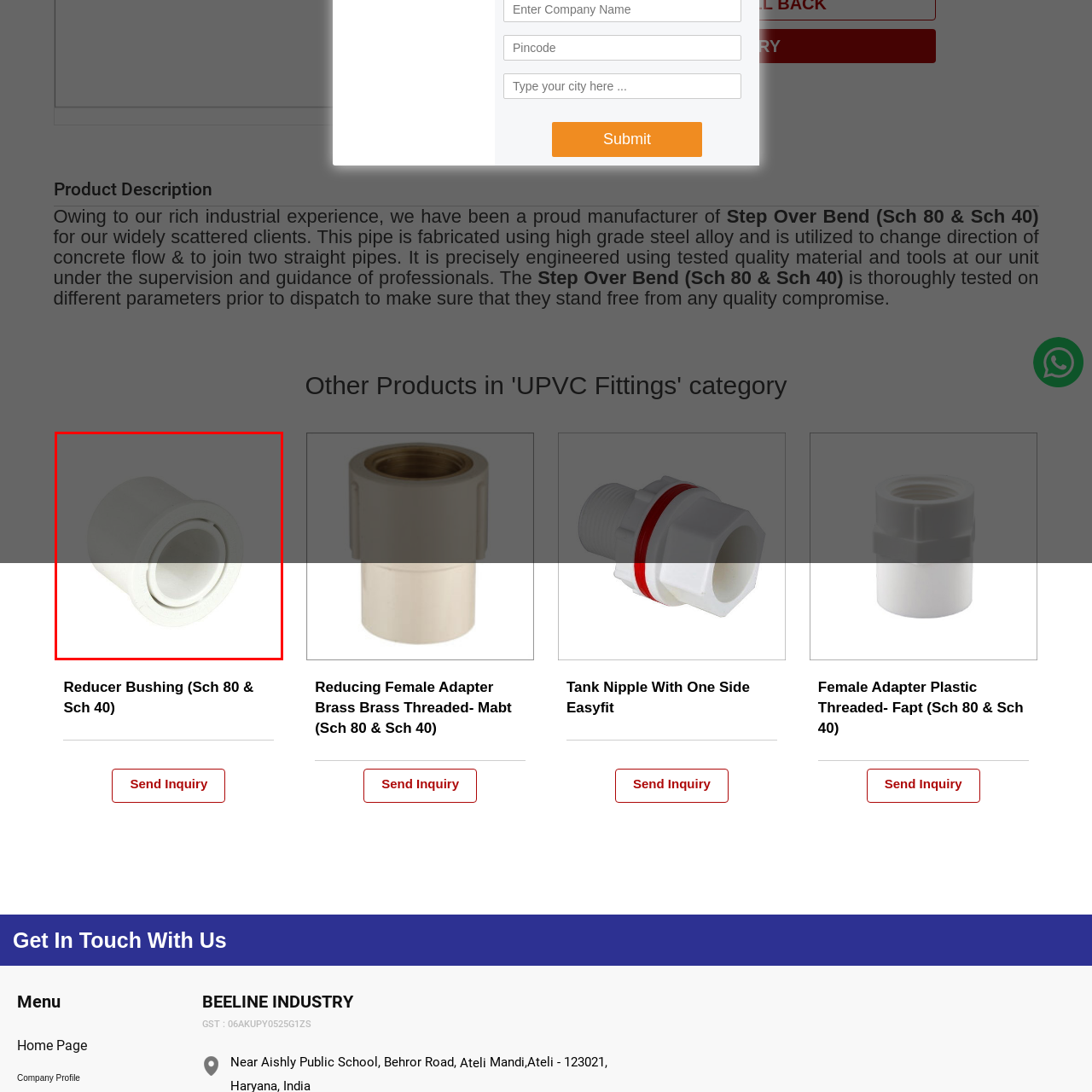What pipe specifications is this reducer bushing suitable for?
Focus on the image highlighted by the red bounding box and deliver a thorough explanation based on what you see.

This specific model of reducer bushing is categorized under UPVC fittings and is suitable for both Schedule 80 and Schedule 40 pipe specifications, making it a versatile component for various pipe systems.